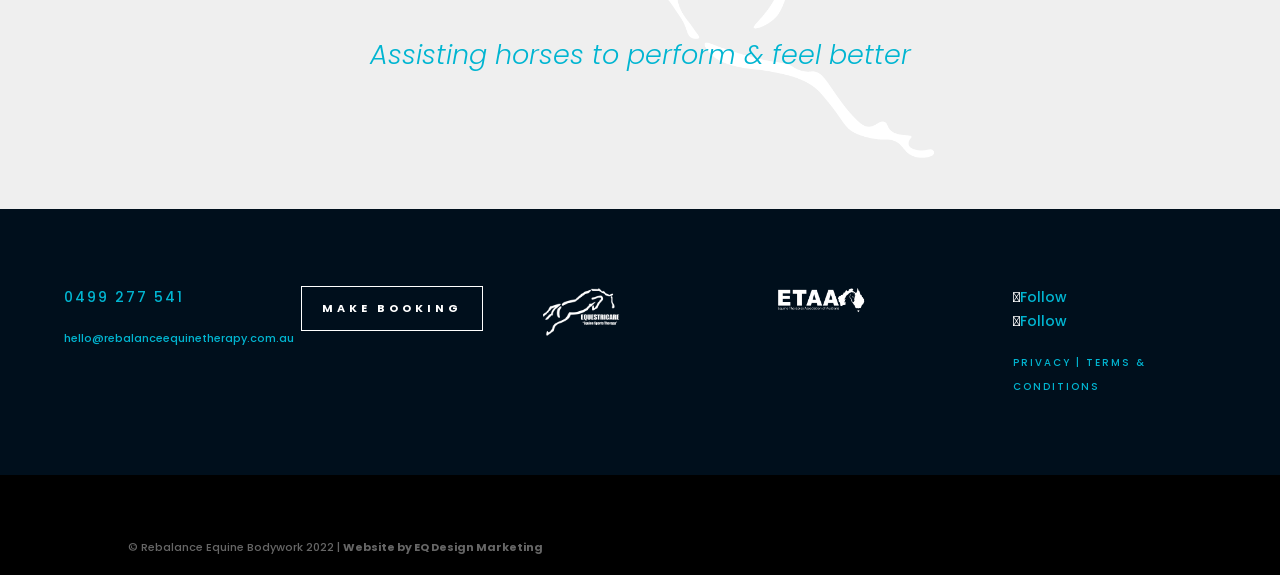Select the bounding box coordinates of the element I need to click to carry out the following instruction: "Send an email".

[0.05, 0.574, 0.23, 0.602]